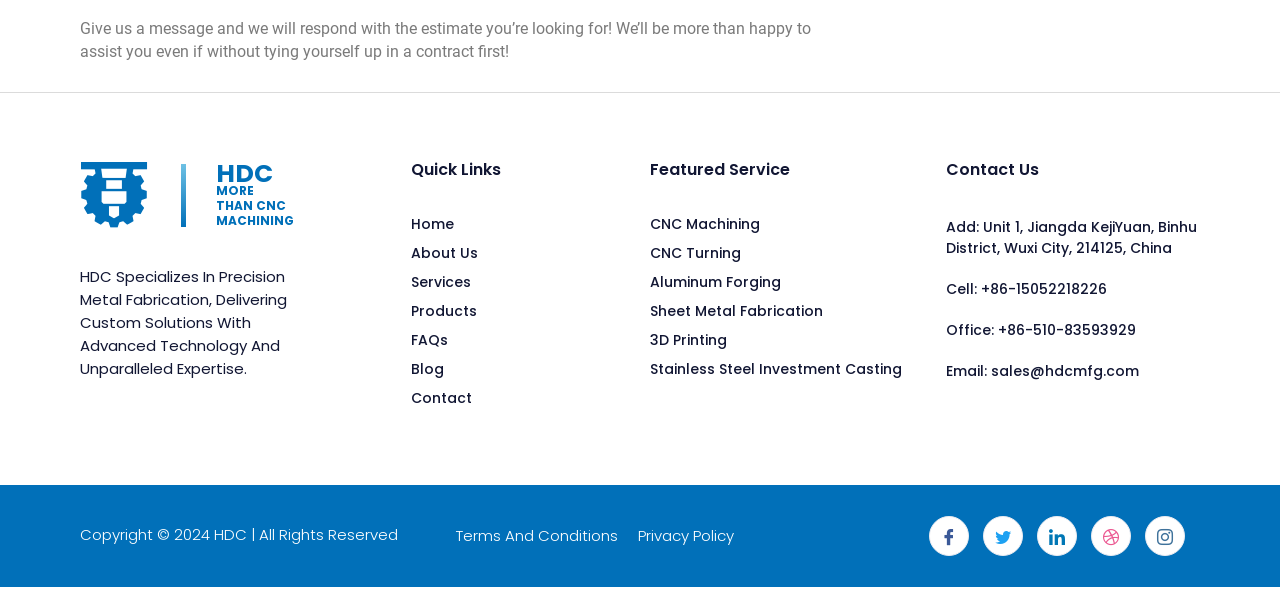What is the company's location?
Using the image as a reference, give a one-word or short phrase answer.

Wuxi City, China